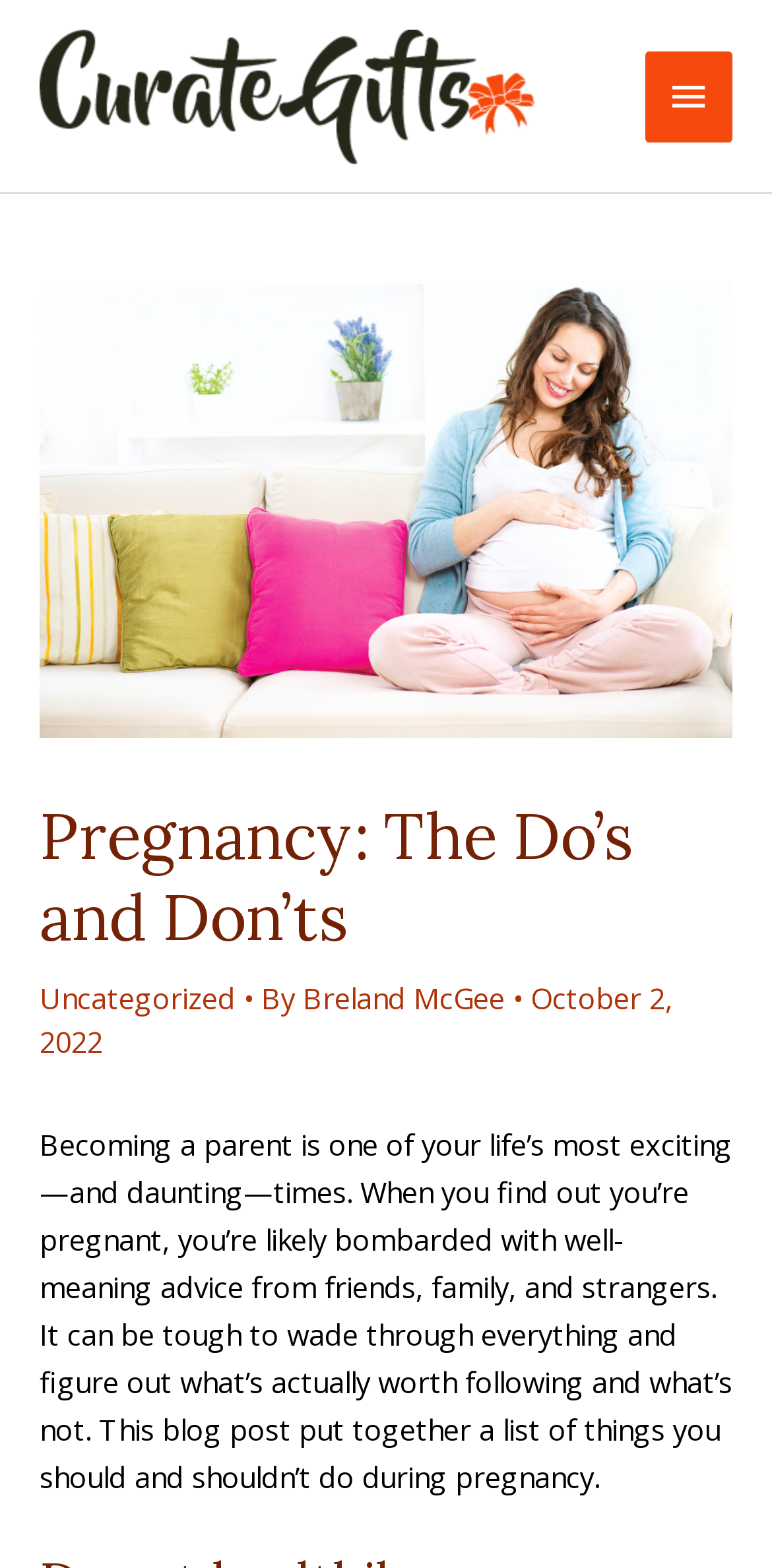Identify and extract the main heading of the webpage.

Pregnancy: The Do’s and Don’ts